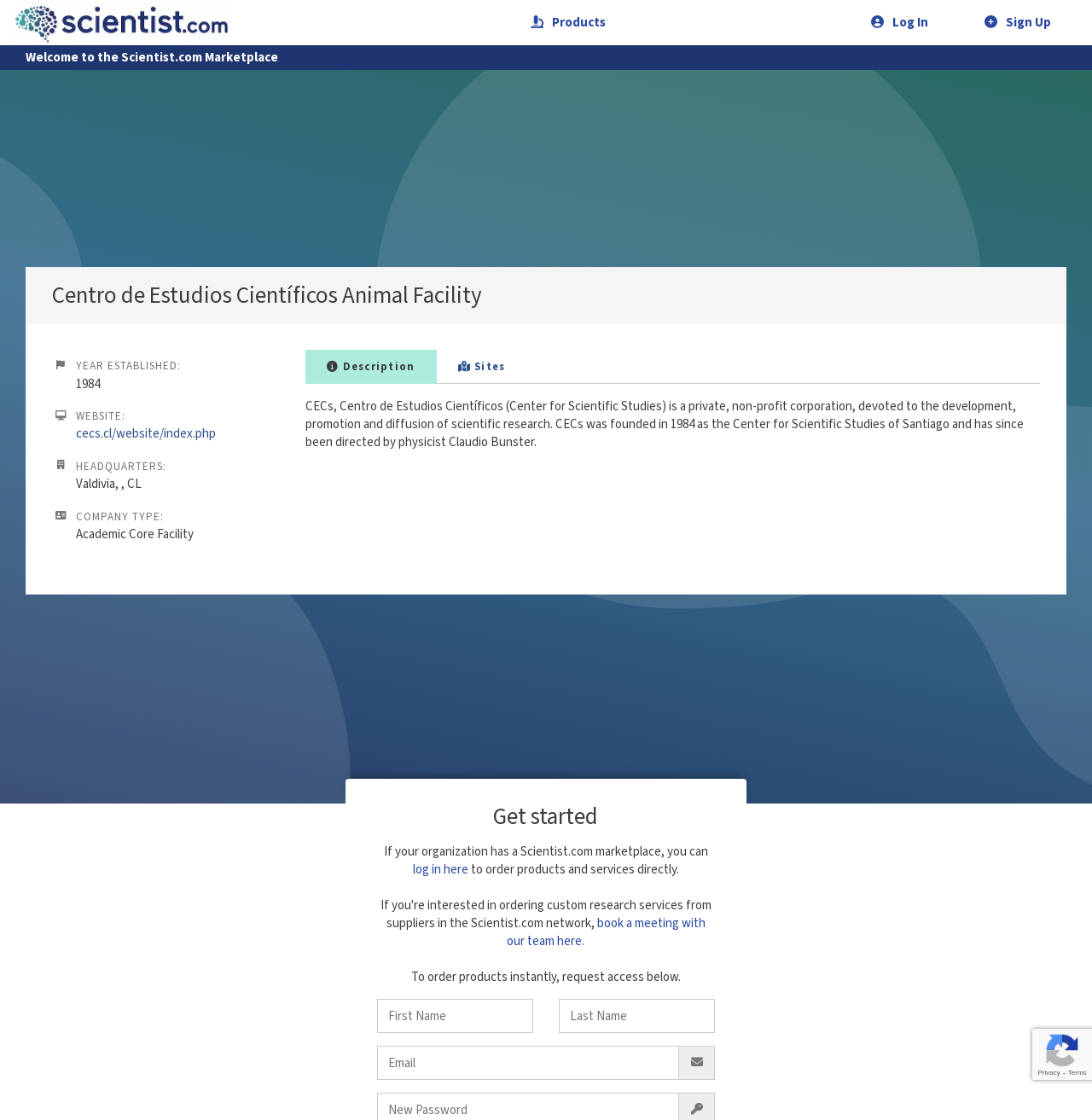What is the type of the company?
Based on the visual information, provide a detailed and comprehensive answer.

I found the answer by looking at the table element with the label 'COMPANY TYPE' and its corresponding value 'Academic Core Facility'.